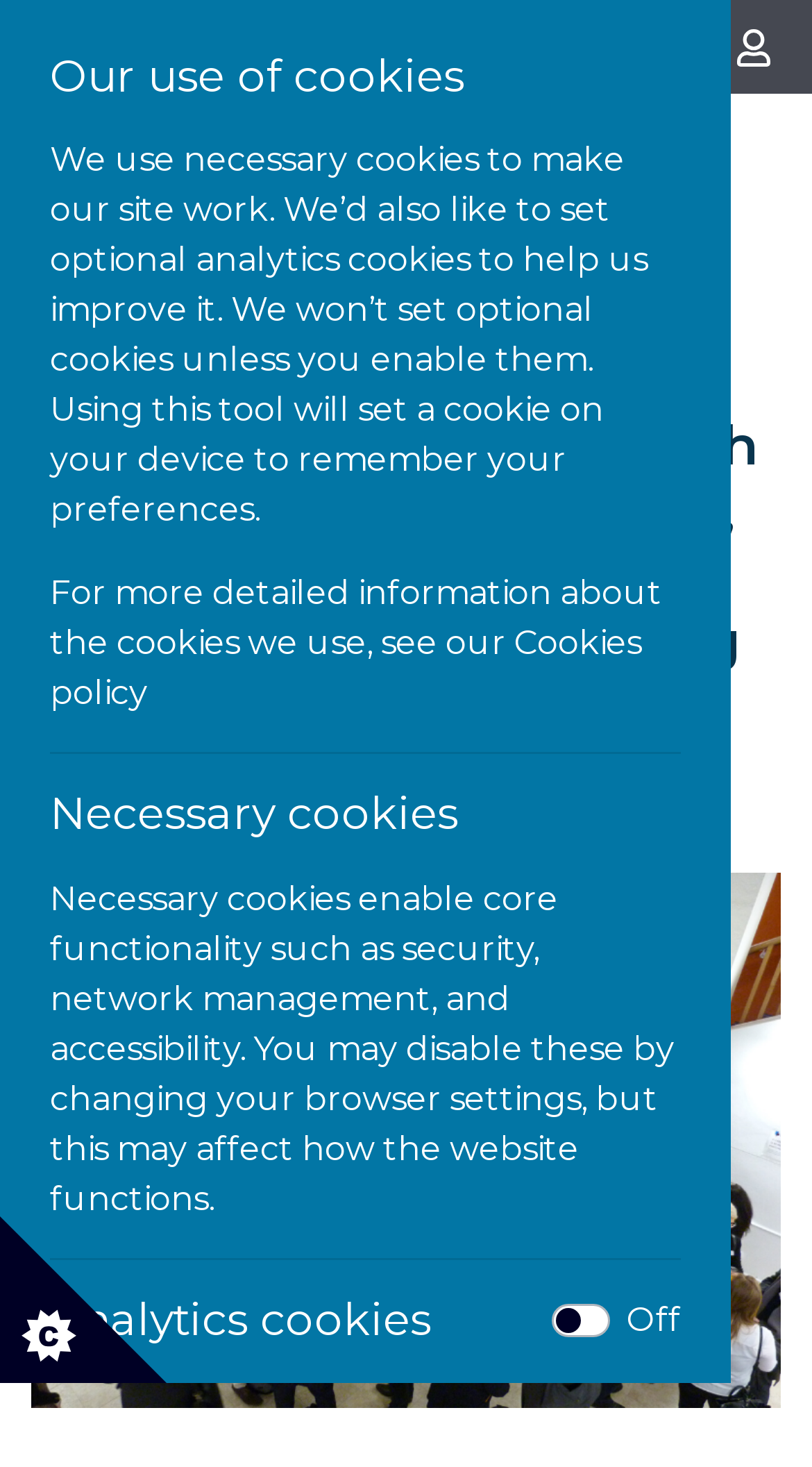Find the bounding box coordinates of the element's region that should be clicked in order to follow the given instruction: "Click the 'Cookie settings' button". The coordinates should consist of four float numbers between 0 and 1, i.e., [left, top, right, bottom].

[0.0, 0.829, 0.205, 0.943]